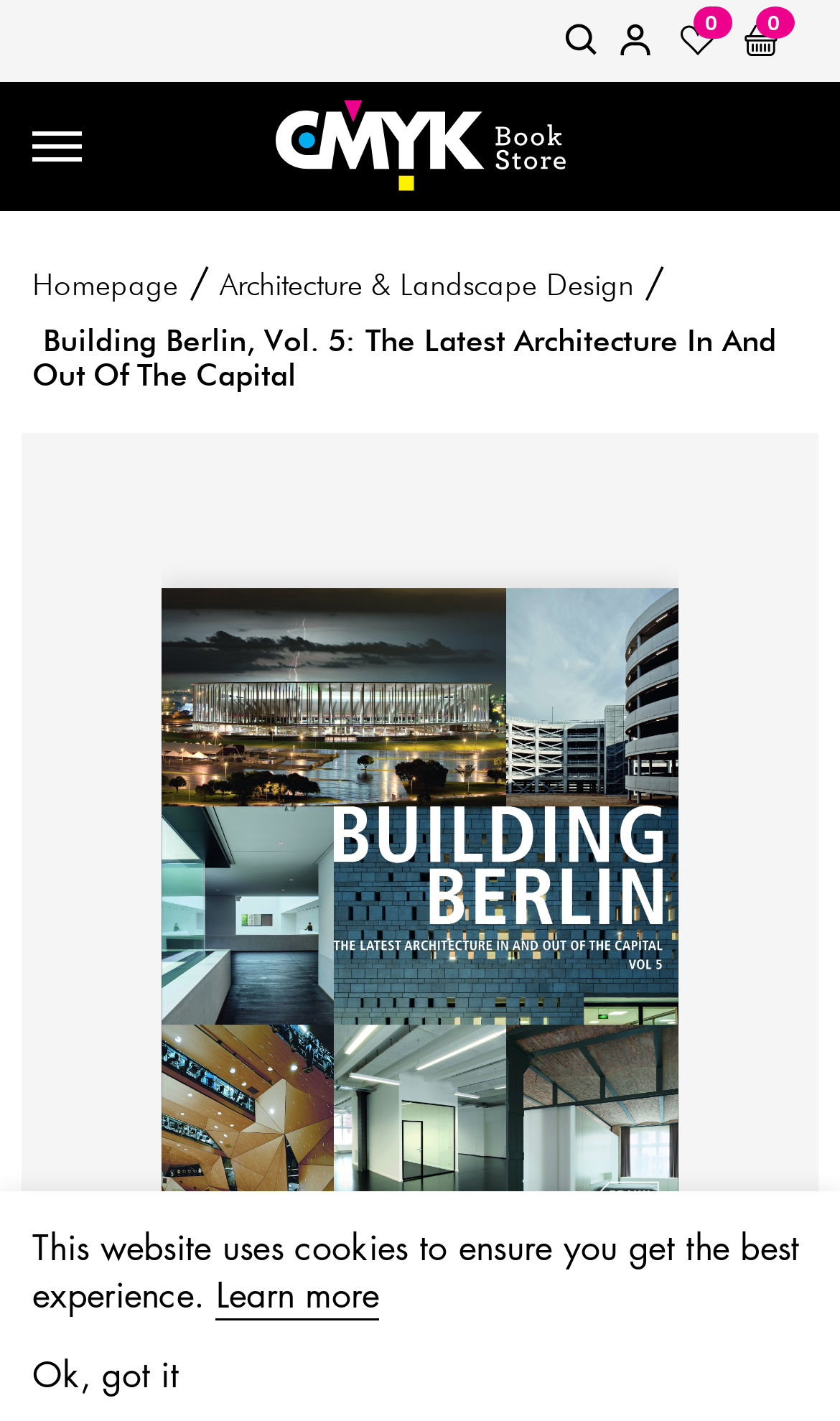Locate the bounding box coordinates of the element you need to click to accomplish the task described by this instruction: "View Slab Leak Detection and Repair".

None